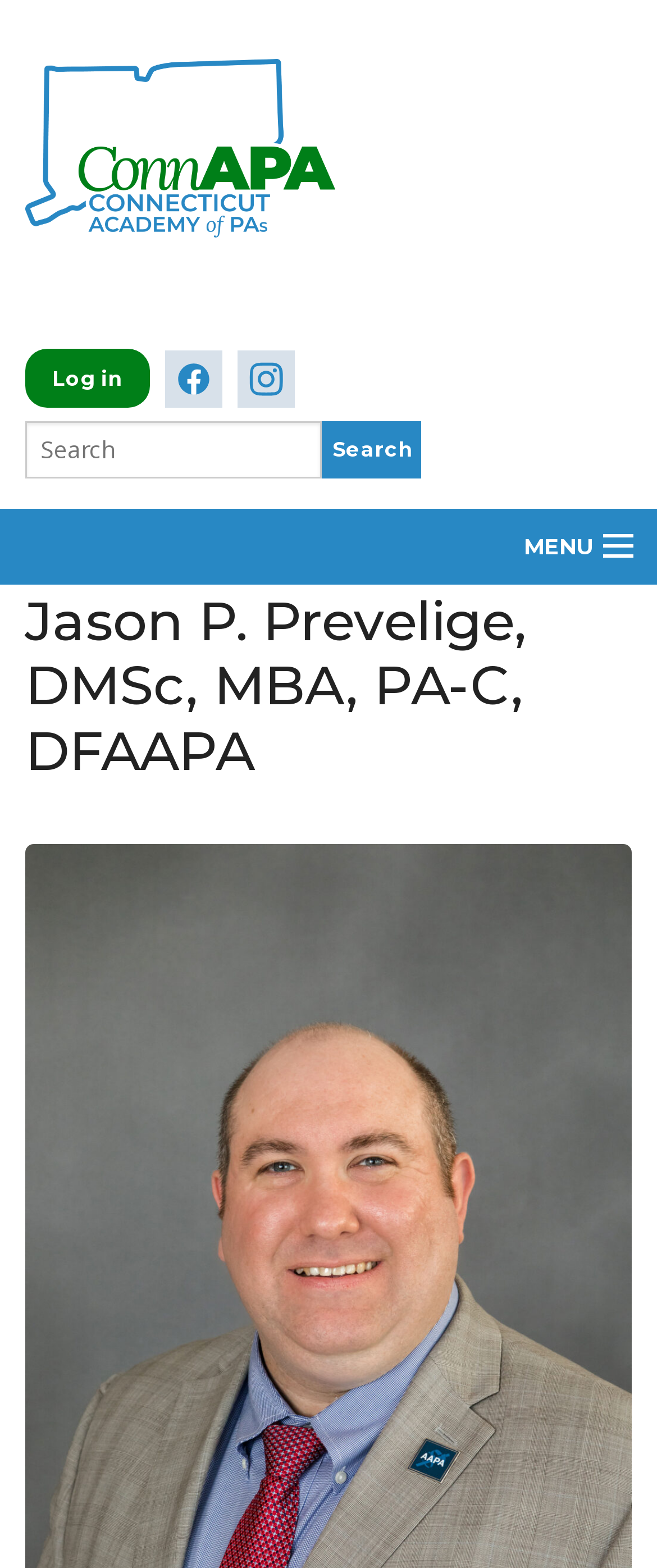Please examine the image and answer the question with a detailed explanation:
How many links are in the top navigation bar?

I counted the links in the top navigation bar, which are 'ABOUT', 'MEMBERSHIP', 'ADVOCACY', 'JOB BOARD', 'EVENTS', 'RESOURCES', and 'CT PA FOUNDATION'. There are 7 links in total.